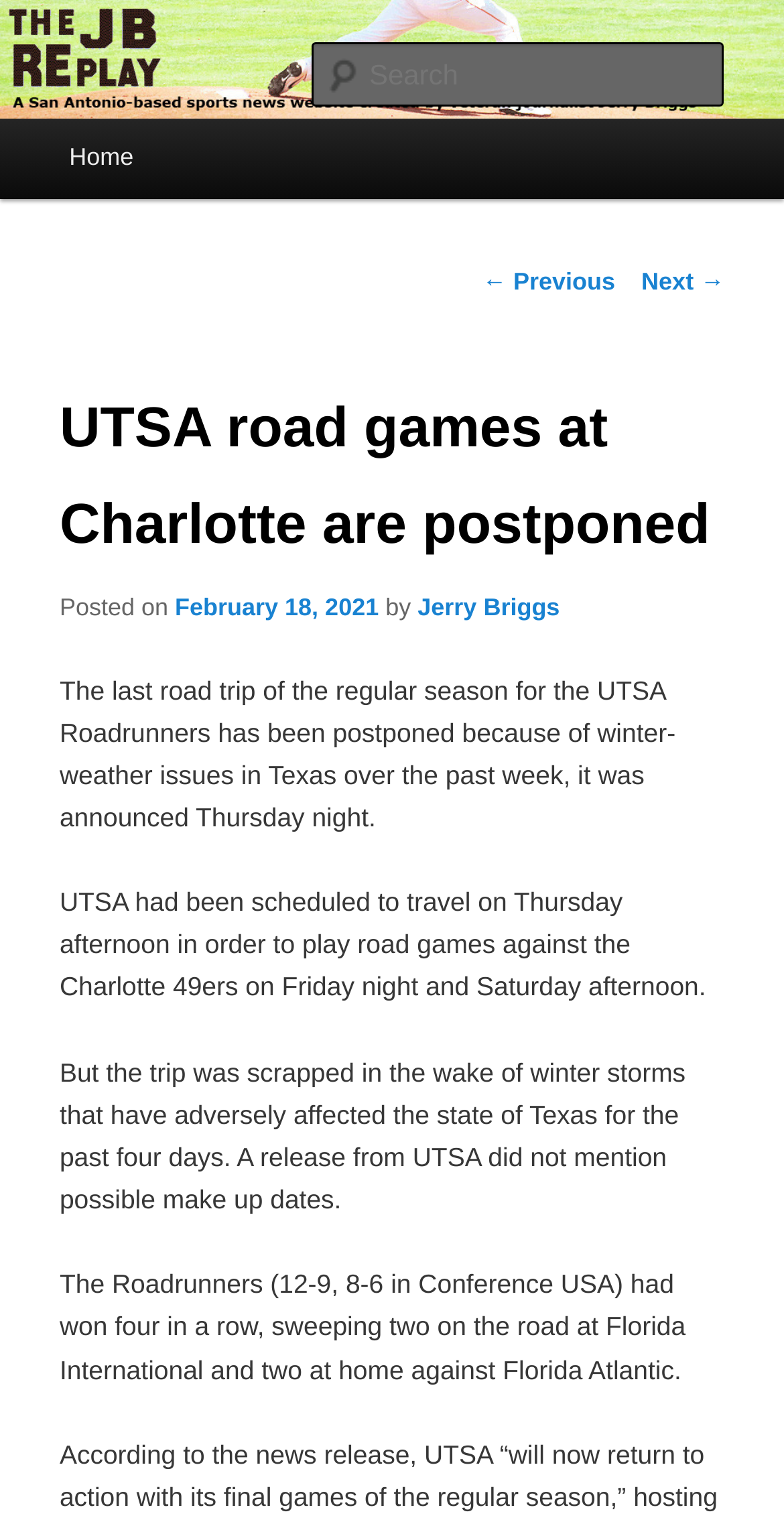Look at the image and give a detailed response to the following question: What is the name of the author of the article?

I found the answer by looking at the 'by' text followed by a link with the author's name, which is 'Jerry Briggs'.